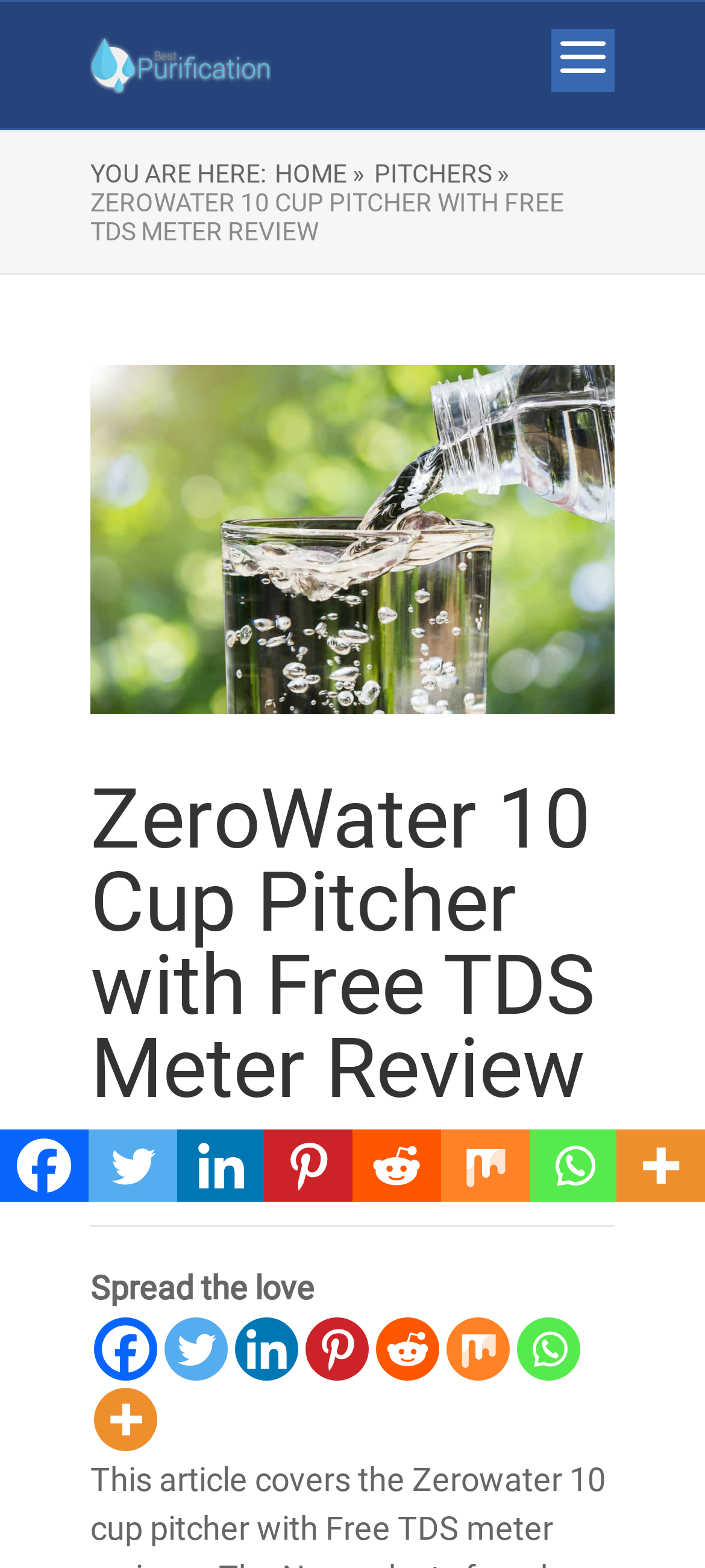Please find the main title text of this webpage.

ZeroWater 10 Cup Pitcher with Free TDS Meter Review